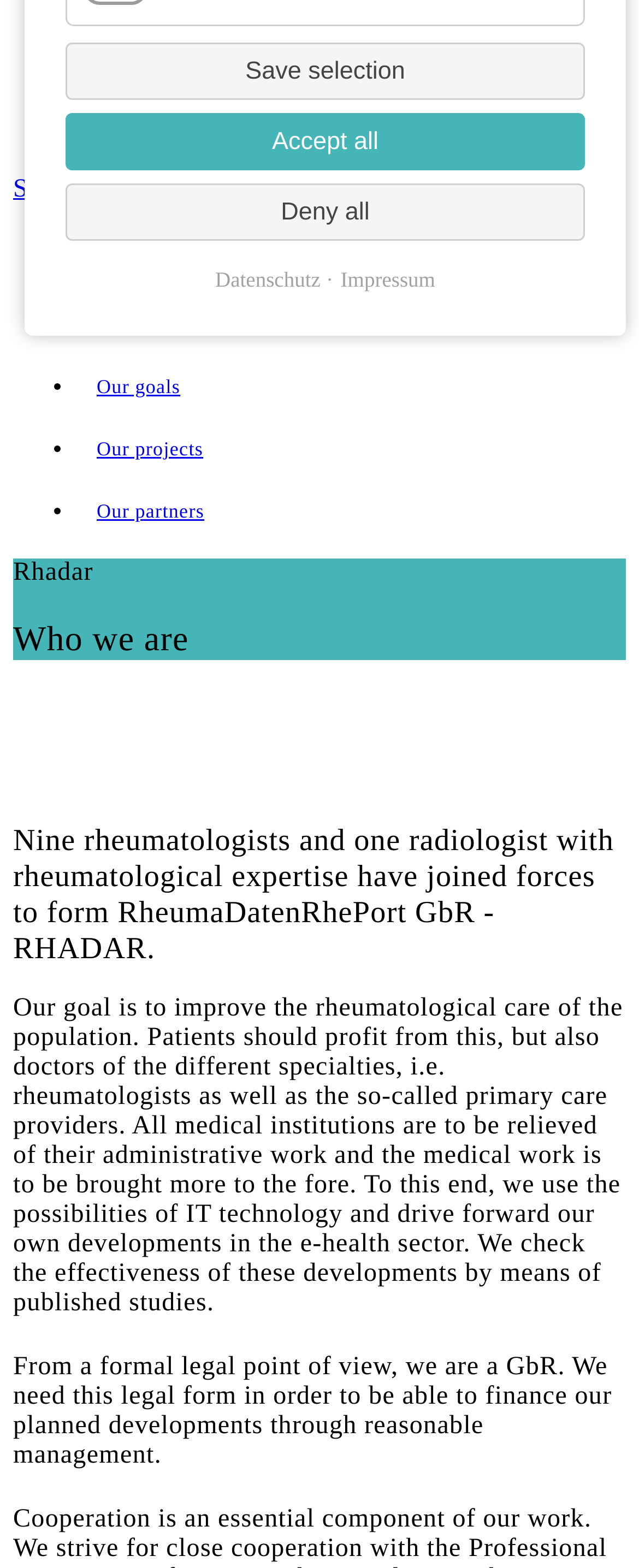Please find the bounding box coordinates (top-left x, top-left y, bottom-right x, bottom-right y) in the screenshot for the UI element described as follows: Who we are

[0.151, 0.199, 0.311, 0.214]